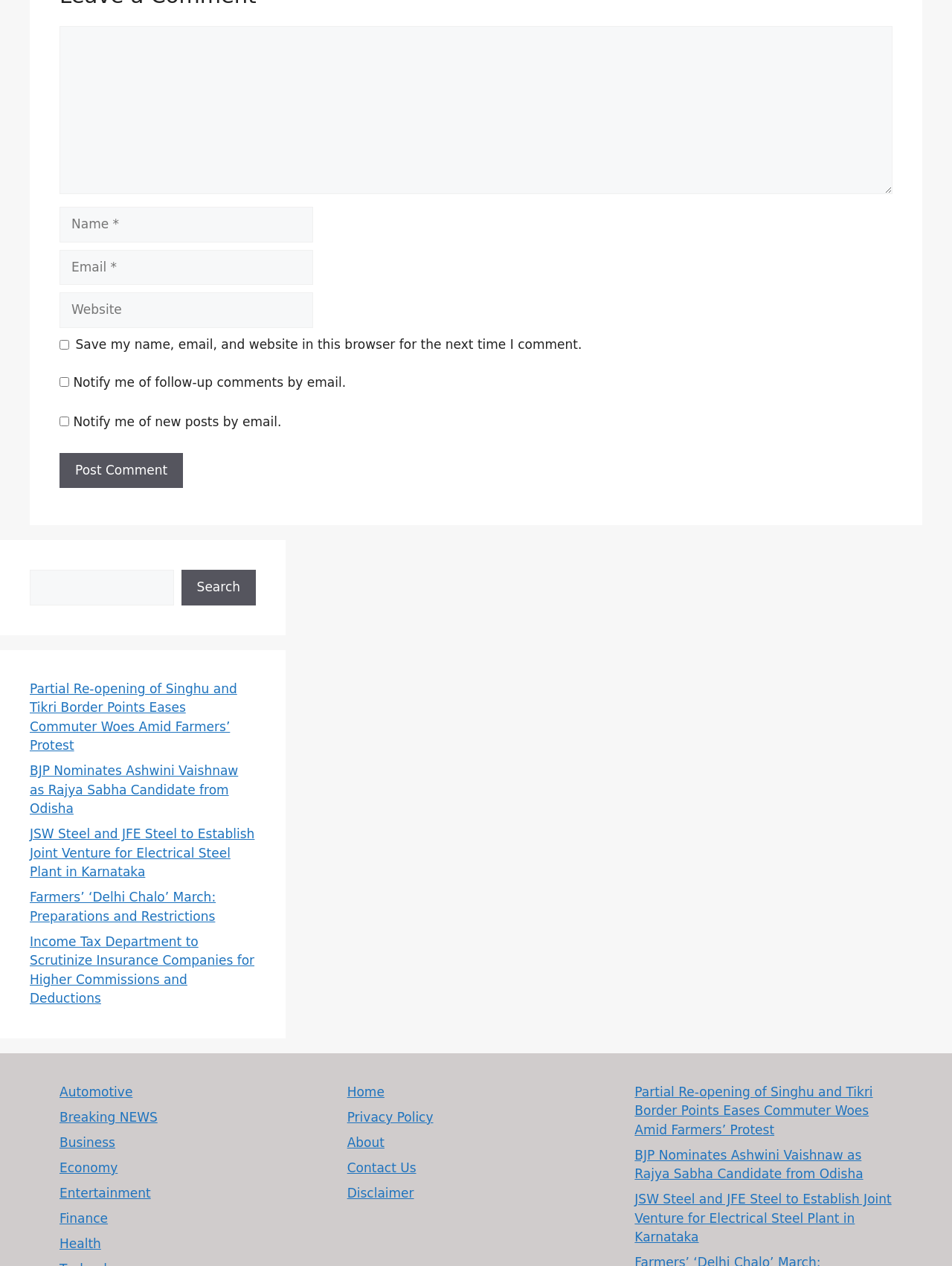Find the bounding box coordinates for the HTML element described as: "parent_node: Comment name="author" placeholder="Name *"". The coordinates should consist of four float values between 0 and 1, i.e., [left, top, right, bottom].

[0.062, 0.164, 0.329, 0.192]